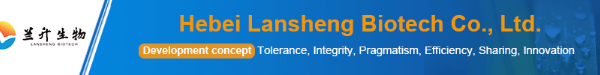What is the purpose of the vibrant colors in the background?
Using the image as a reference, give an elaborate response to the question.

The background utilizes vibrant colors, enhancing the overall aesthetic and drawing attention to the core message of corporate philosophy and commitment to progress in biotechnology, making the banner visually engaging.